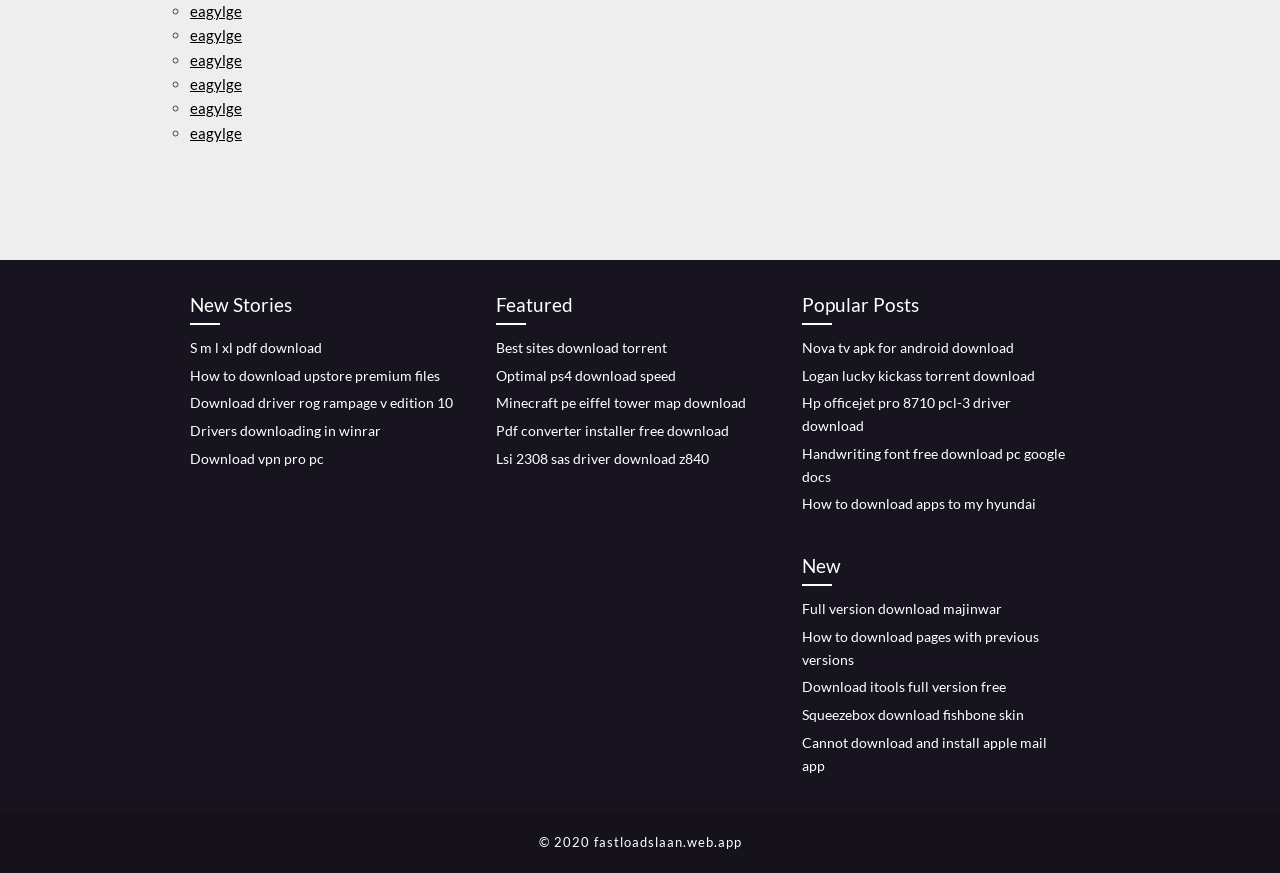Answer the question below using just one word or a short phrase: 
What is the copyright year of the webpage?

2020